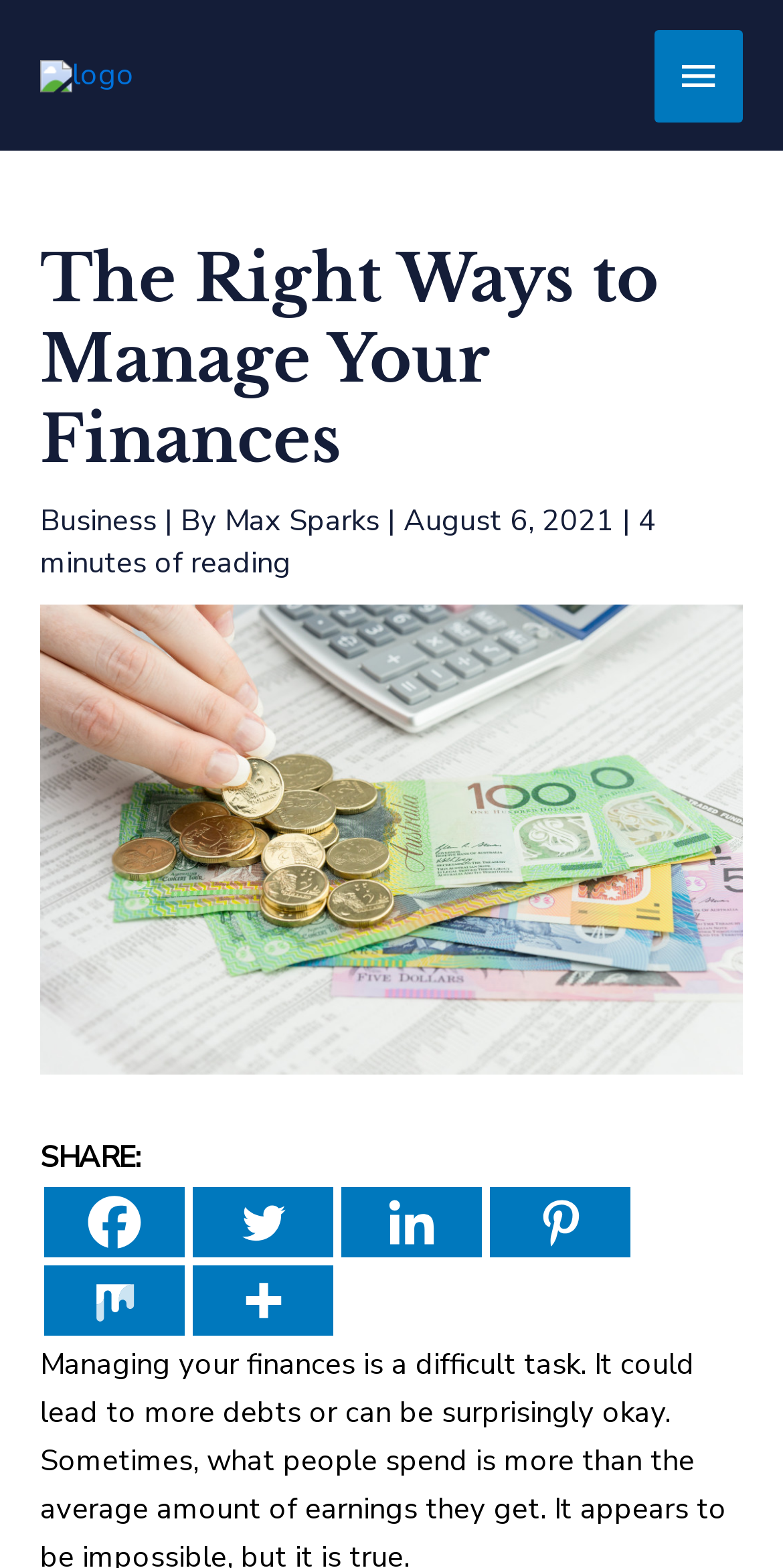Identify the bounding box for the given UI element using the description provided. Coordinates should be in the format (top-left x, top-left y, bottom-right x, bottom-right y) and must be between 0 and 1. Here is the description: aria-label="Linkedin" title="Linkedin"

[0.436, 0.757, 0.615, 0.802]